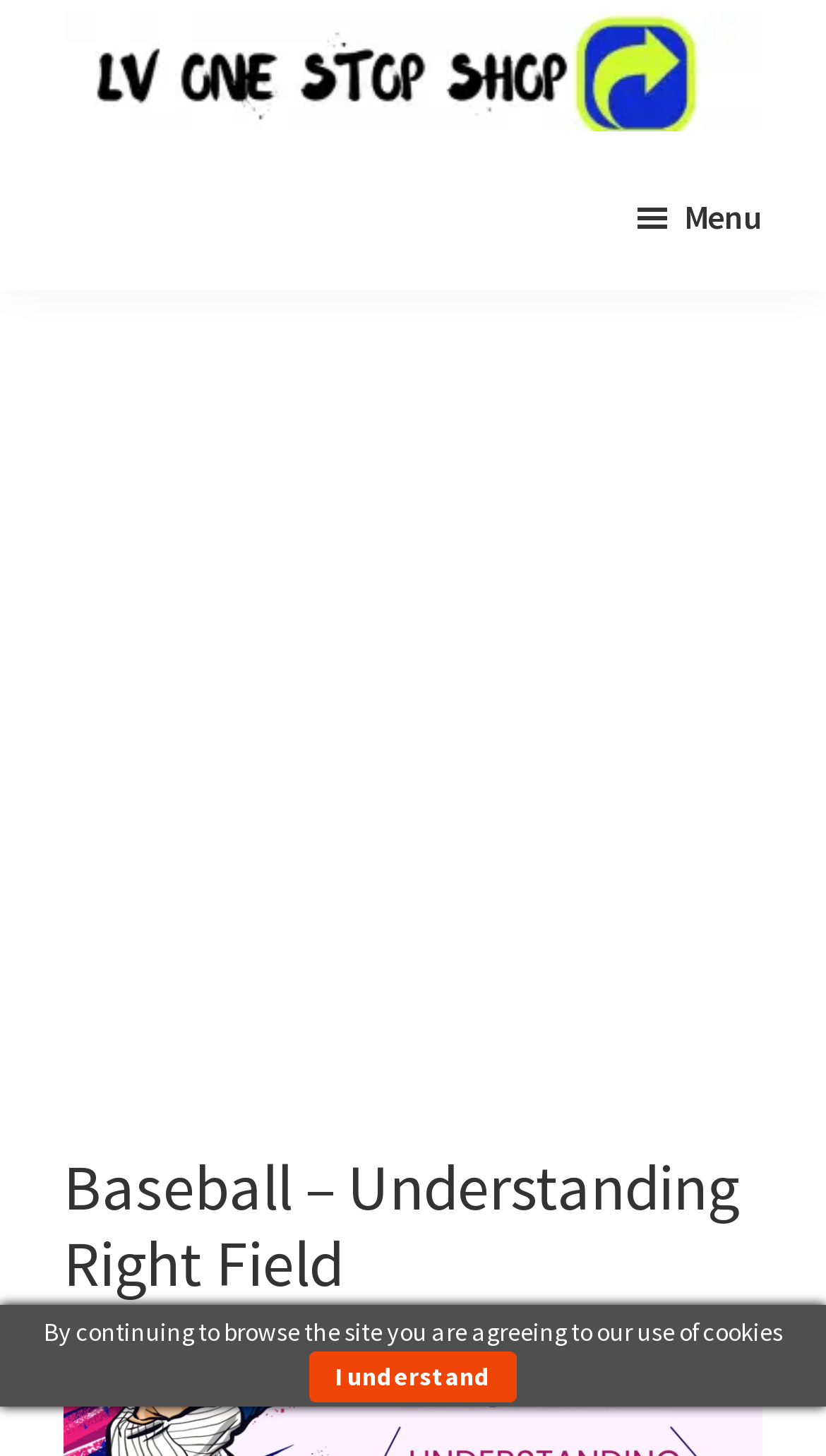Find the bounding box of the web element that fits this description: "Lv One Stop Shop".

[0.077, 0.085, 0.19, 0.209]